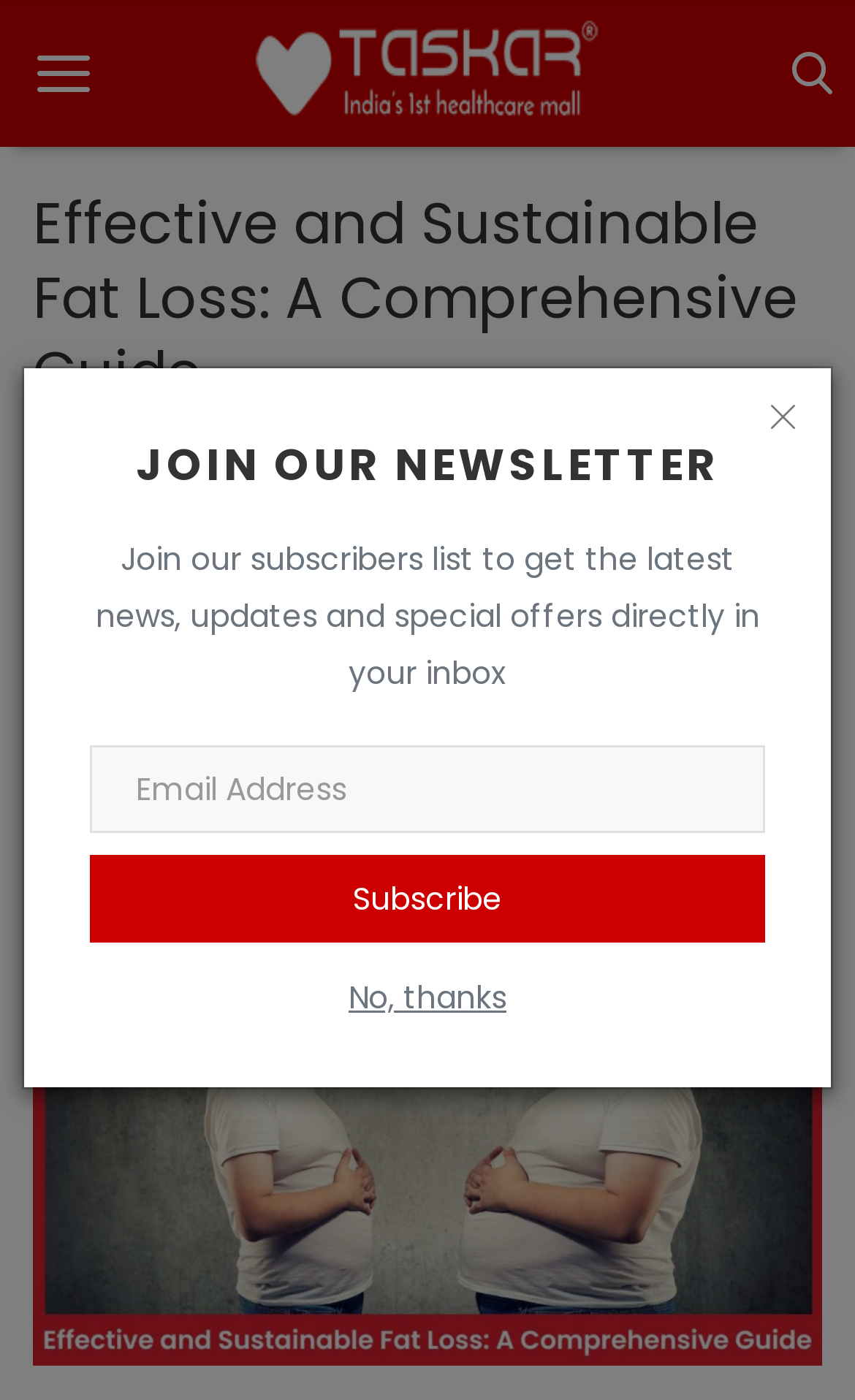Find the bounding box coordinates of the element to click in order to complete the given instruction: "Click the logo."

[0.297, 0.009, 0.703, 0.088]